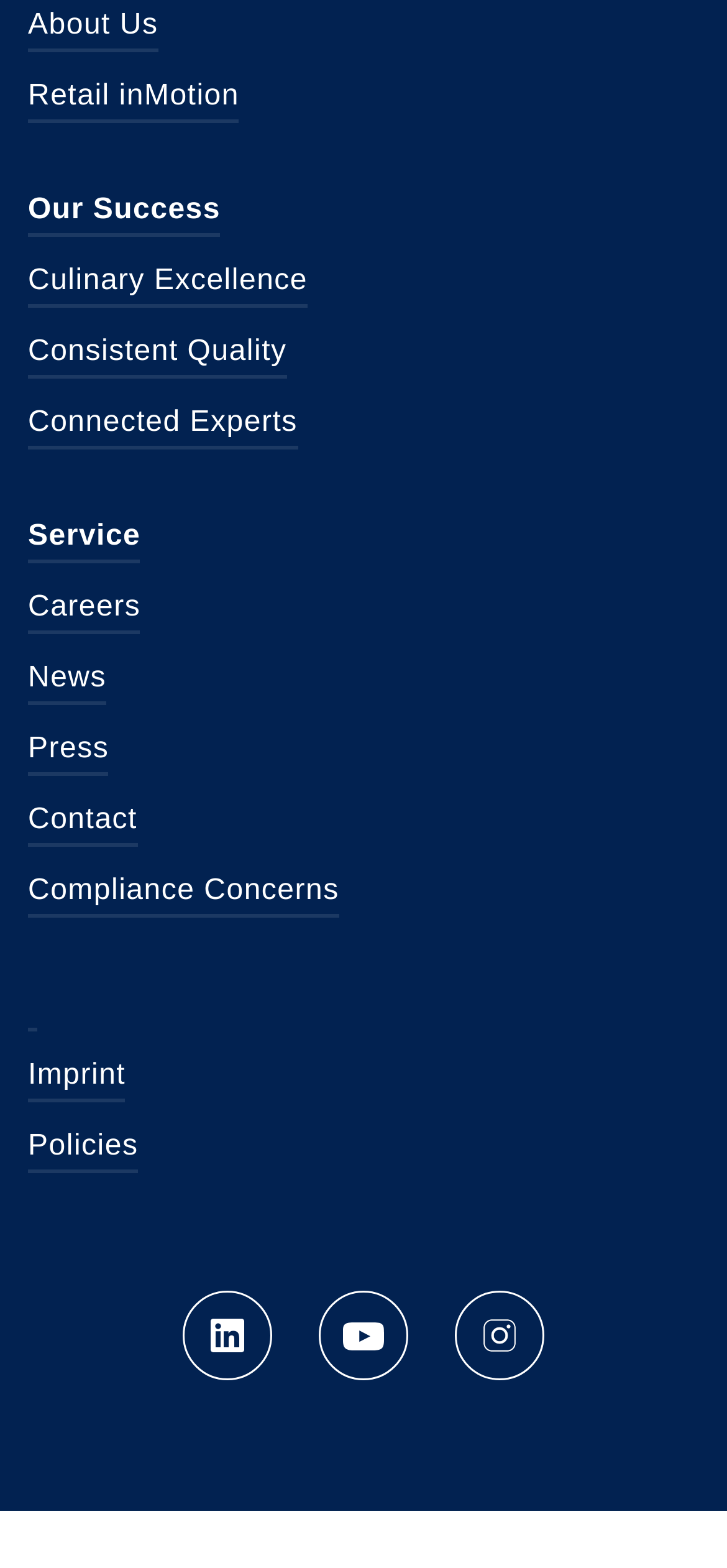Provide a one-word or brief phrase answer to the question:
What is the first link on the webpage?

About Us